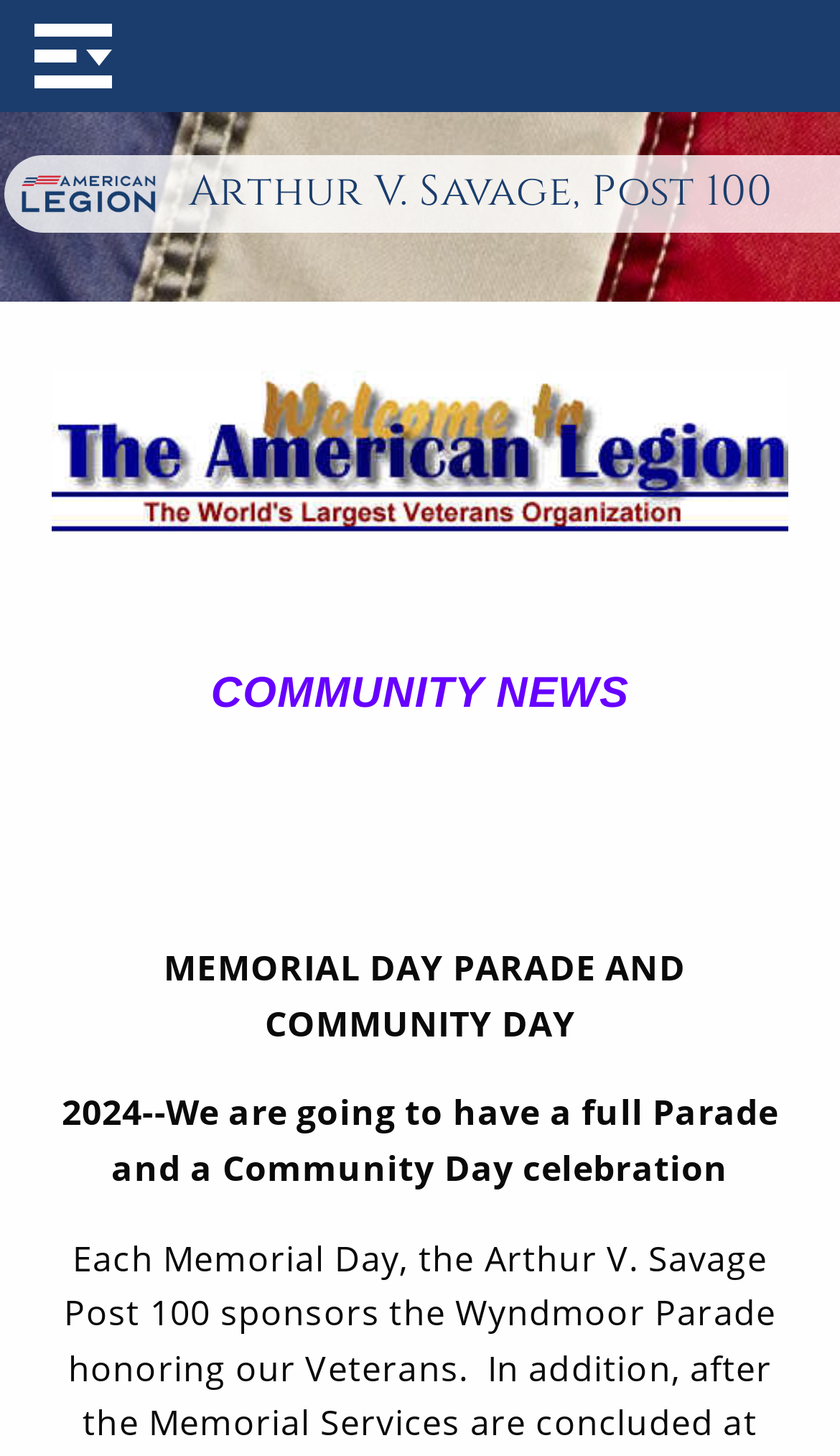Summarize the contents and layout of the webpage in detail.

The webpage is about American Legion Post 100, Arthur V. Savage. At the top left corner, there is a small image, and next to it, a menu group is located. On the top right side, a larger image of the Legion logo is displayed. Below the logo, a heading with the post's name, "Arthur V. Savage, Post 100", is centered. 

Under the heading, there is a large image, likely the post's logo, taking up most of the width. To the right of the image, there is a small non-descriptive text element. Below the image, a section titled "COMMUNITY NEWS" is displayed. 

Within the "COMMUNITY NEWS" section, there is an announcement about the "MEMORIAL DAY PARADE AND COMMUNITY DAY" event. A brief description of the event, "2024--We are going to have a full Parade and a Community Day celebration", is provided below the event title.